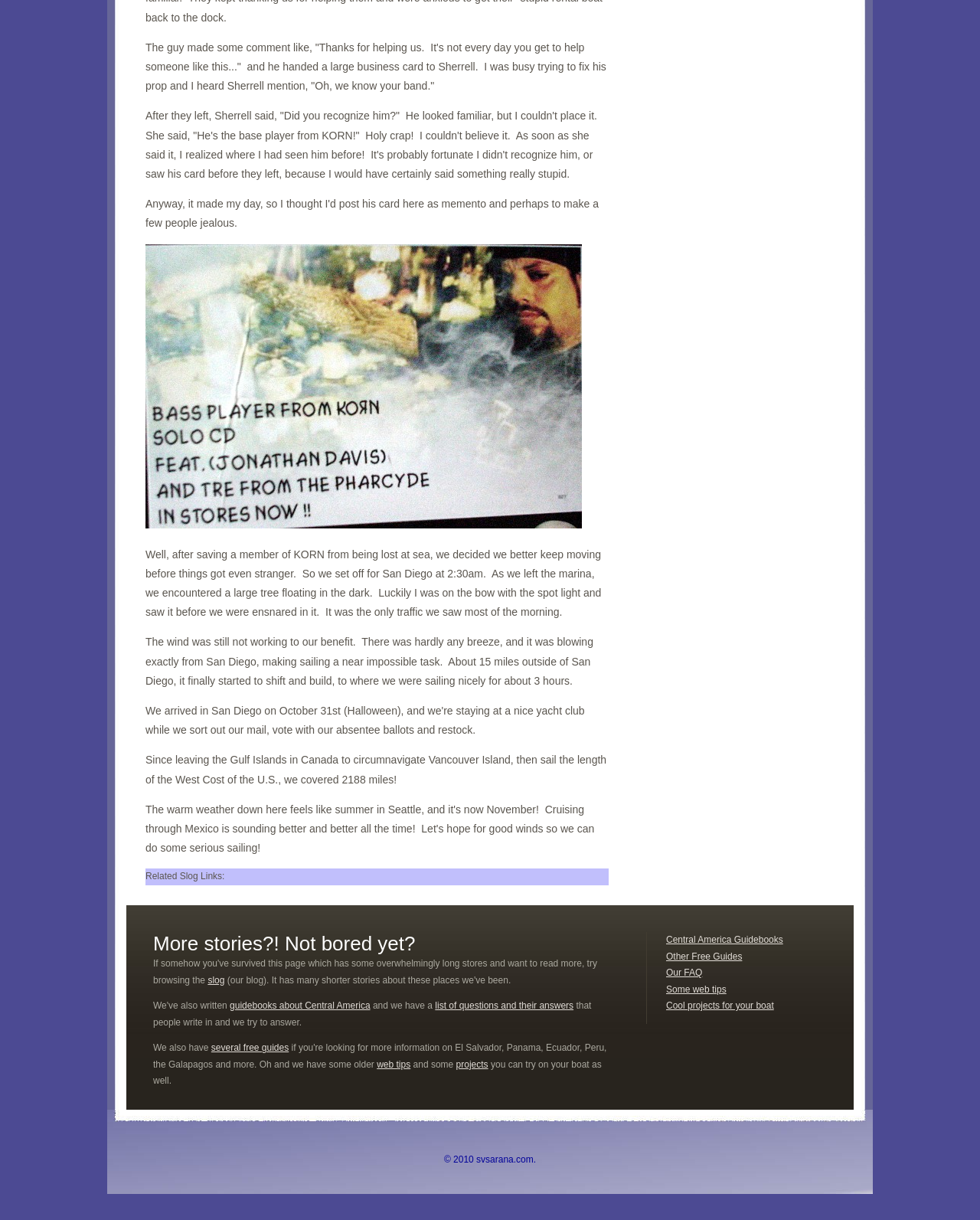What is the author's tone in the story?
Using the image provided, answer with just one word or phrase.

Humorous